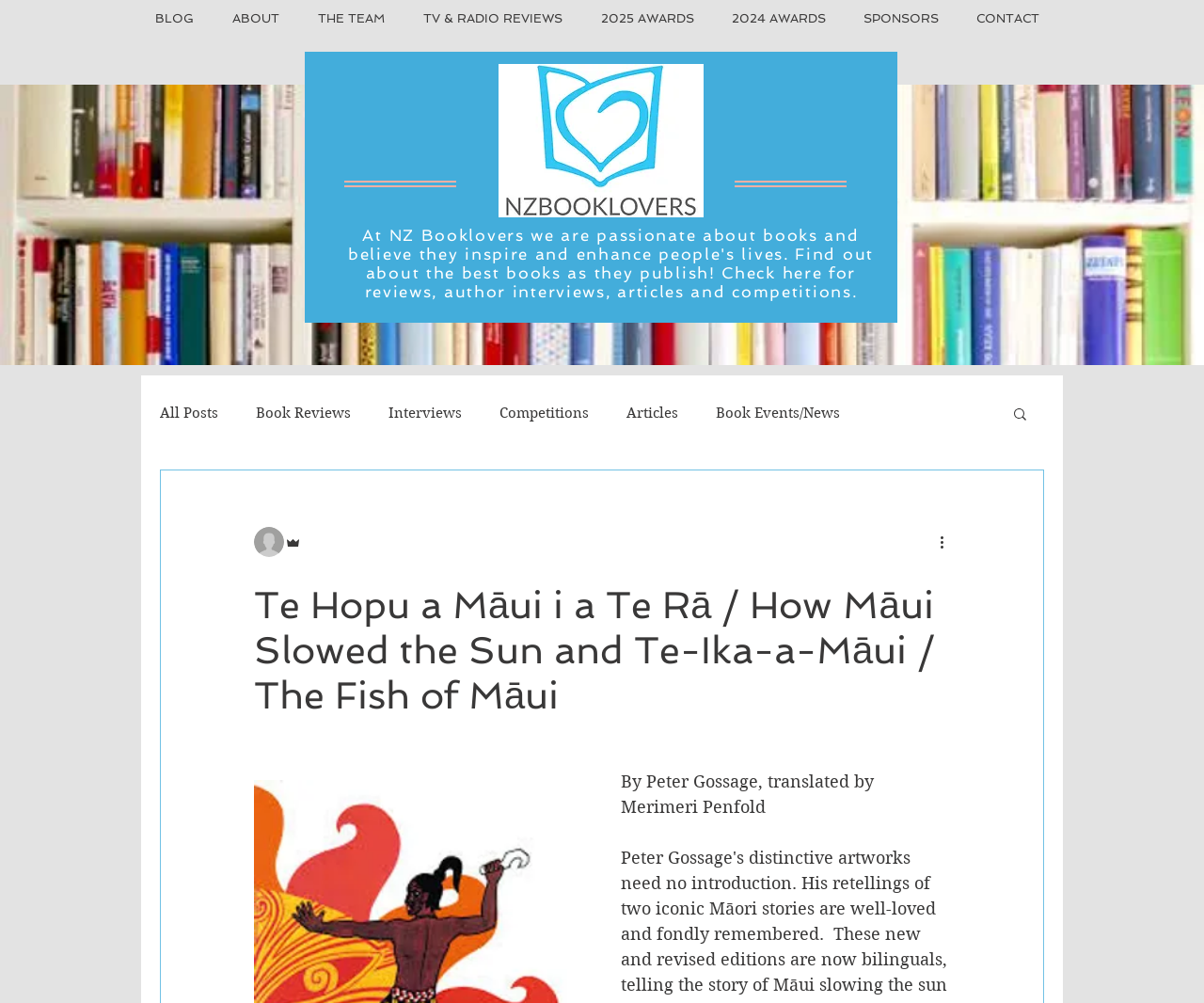What is the principal heading displayed on the webpage?

Te Hopu a Māui i a Te Rā / How Māui Slowed the Sun and Te-Ika-a-Māui / The Fish of Māui